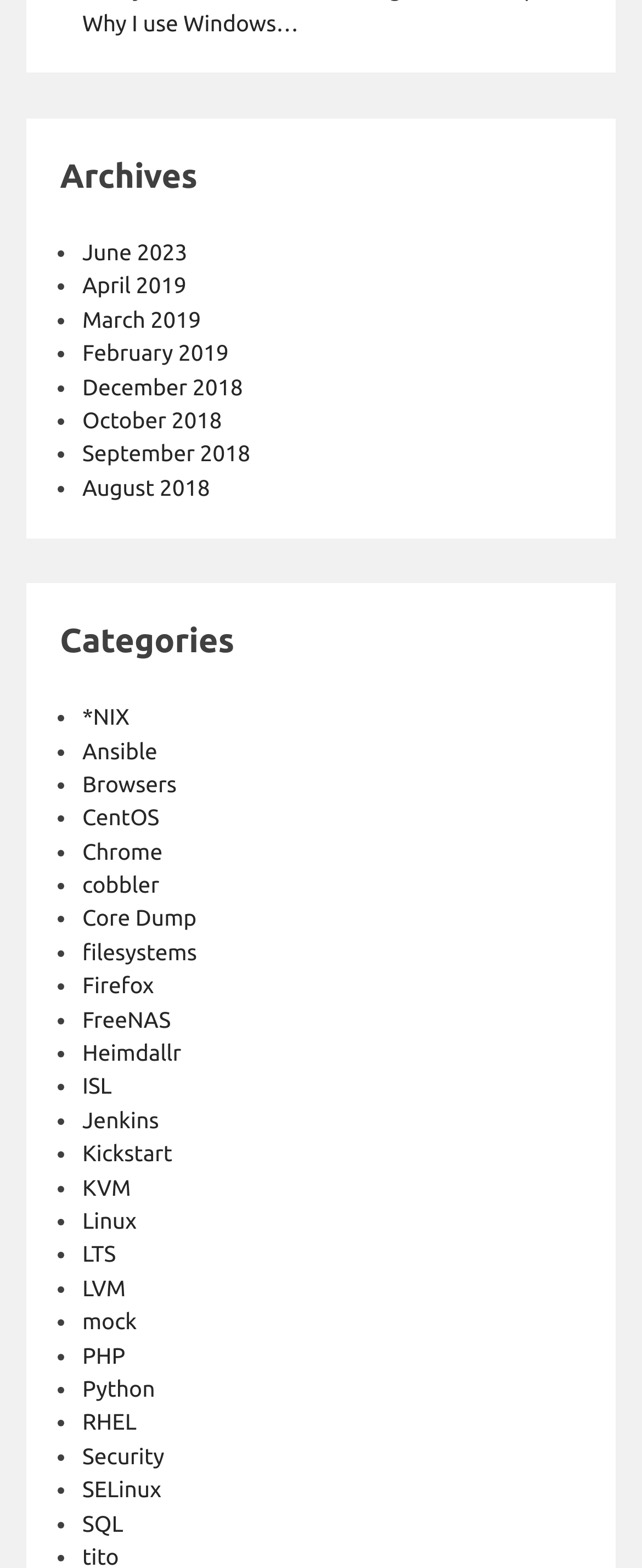Locate the bounding box coordinates of the area to click to fulfill this instruction: "Learn about Python". The bounding box should be presented as four float numbers between 0 and 1, in the order [left, top, right, bottom].

[0.128, 0.877, 0.242, 0.894]